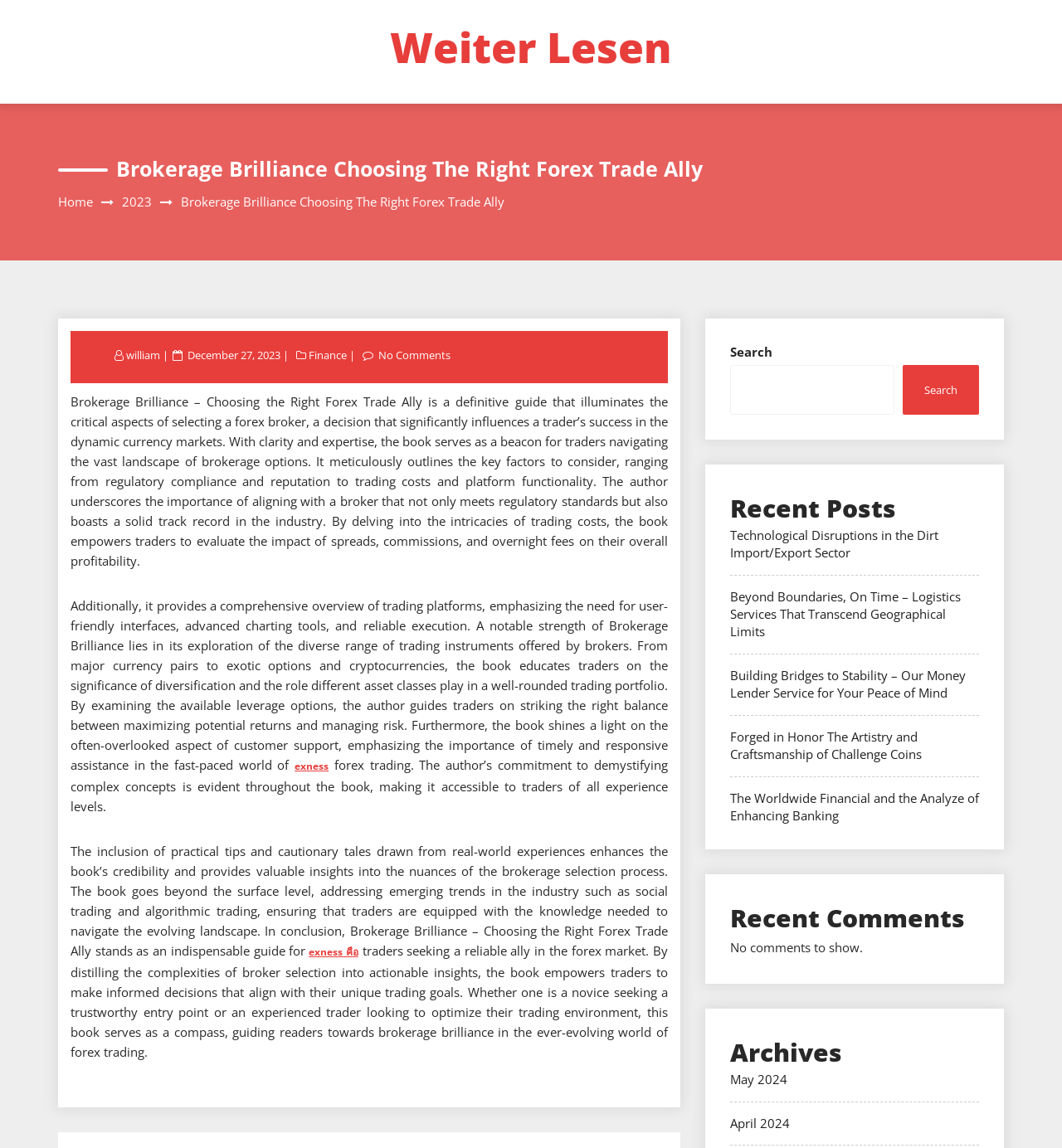Locate the bounding box coordinates of the item that should be clicked to fulfill the instruction: "Click on the 'Weiter Lesen' link".

[0.367, 0.017, 0.633, 0.066]